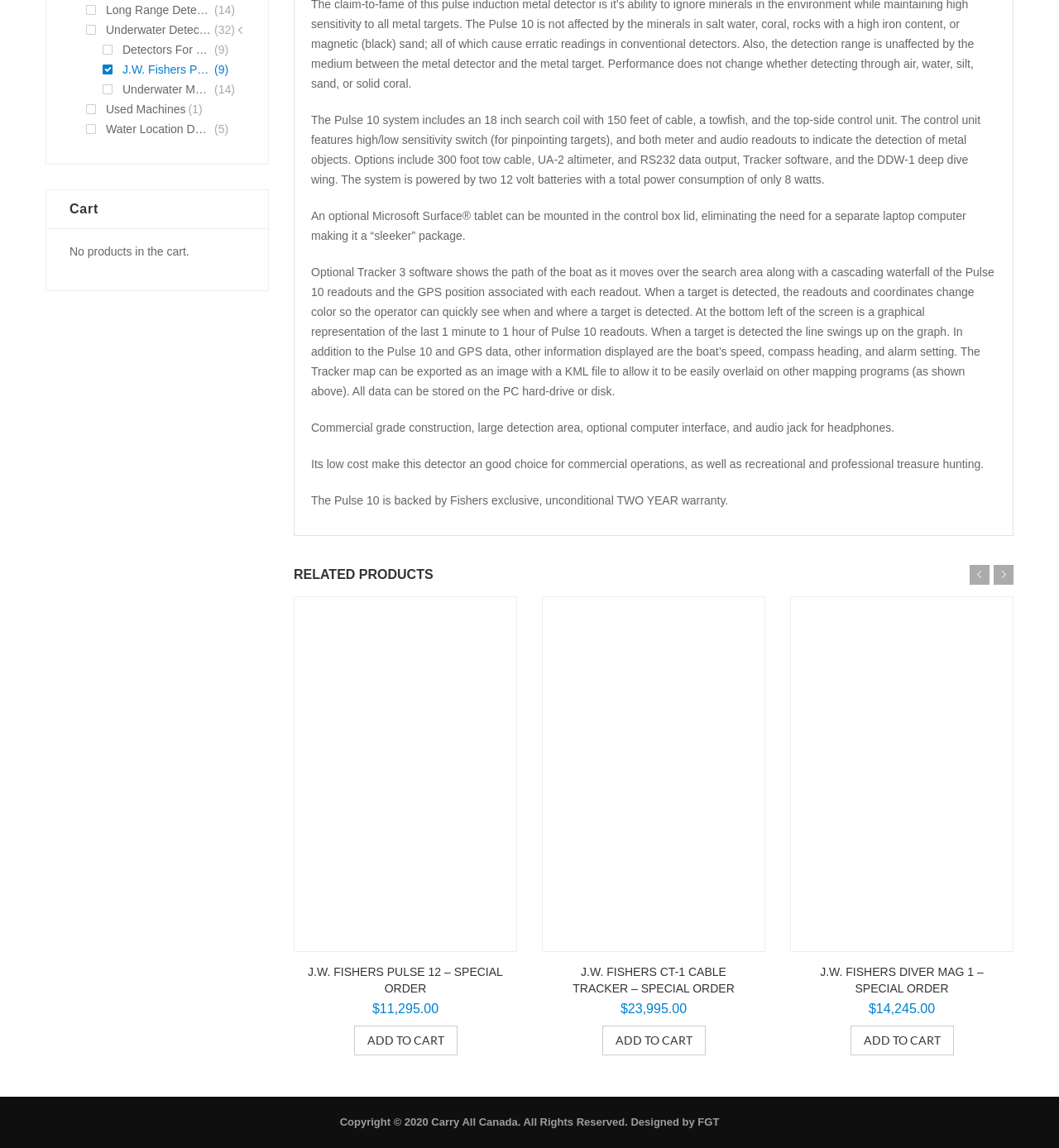Identify the bounding box for the element characterized by the following description: "Used Machines".

[0.081, 0.086, 0.175, 0.104]